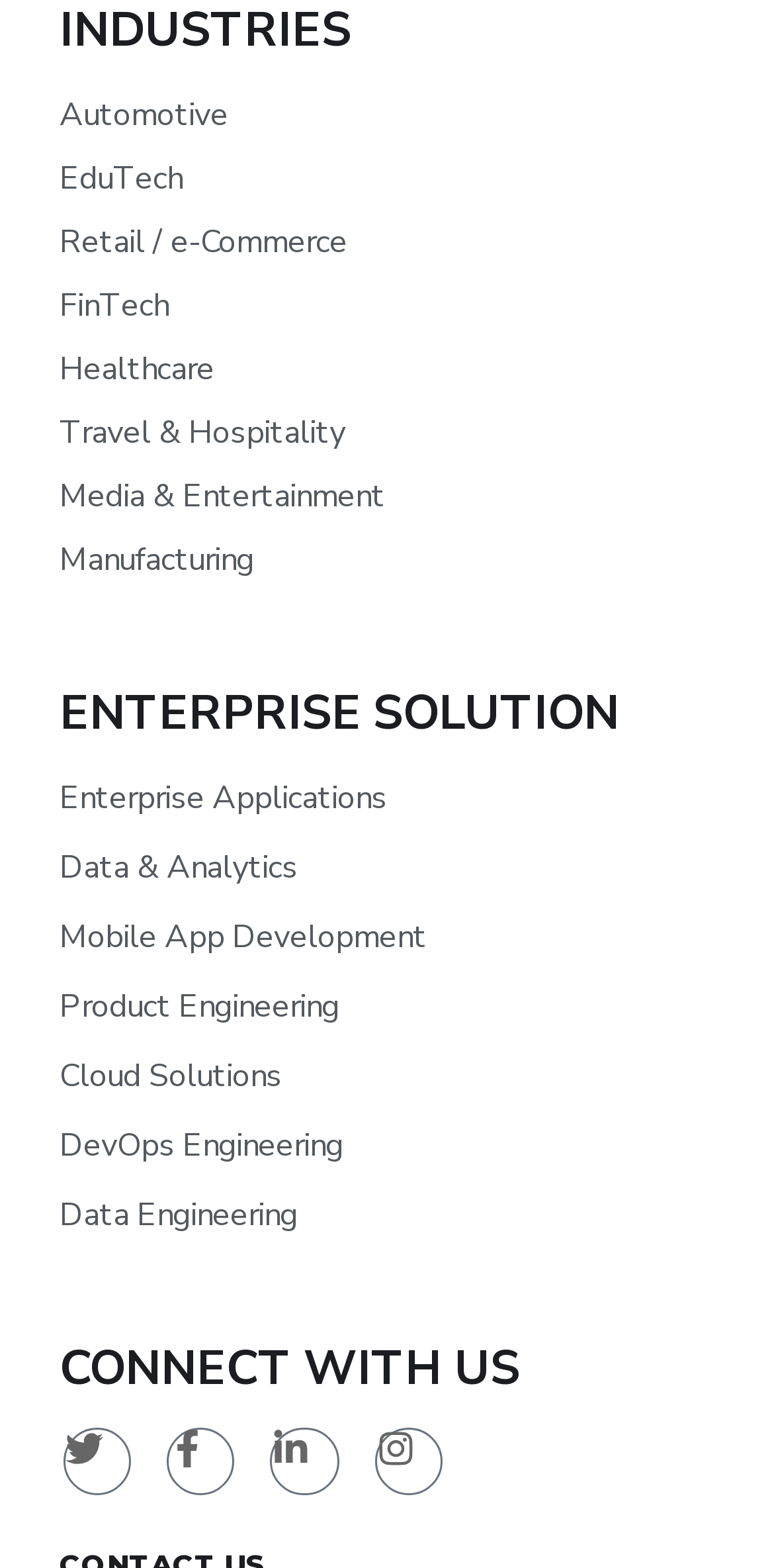What is the last industry category listed?
Offer a detailed and exhaustive answer to the question.

I looked at the list of links under the 'ENTERPRISE SOLUTION' heading and found that the last one is 'Manufacturing'.